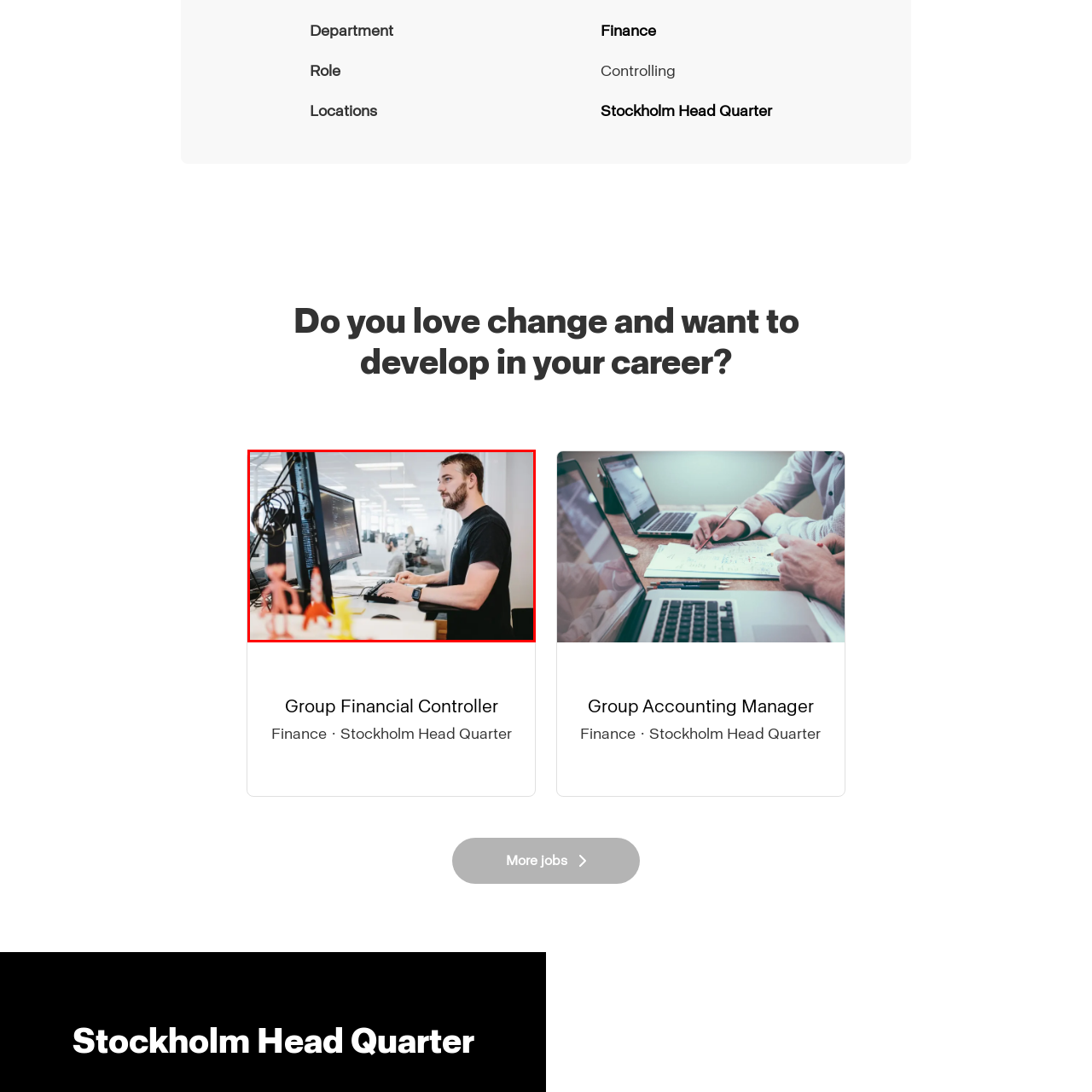How many monitors does the workstation have?
Look at the image section surrounded by the red bounding box and provide a concise answer in one word or phrase.

Dual